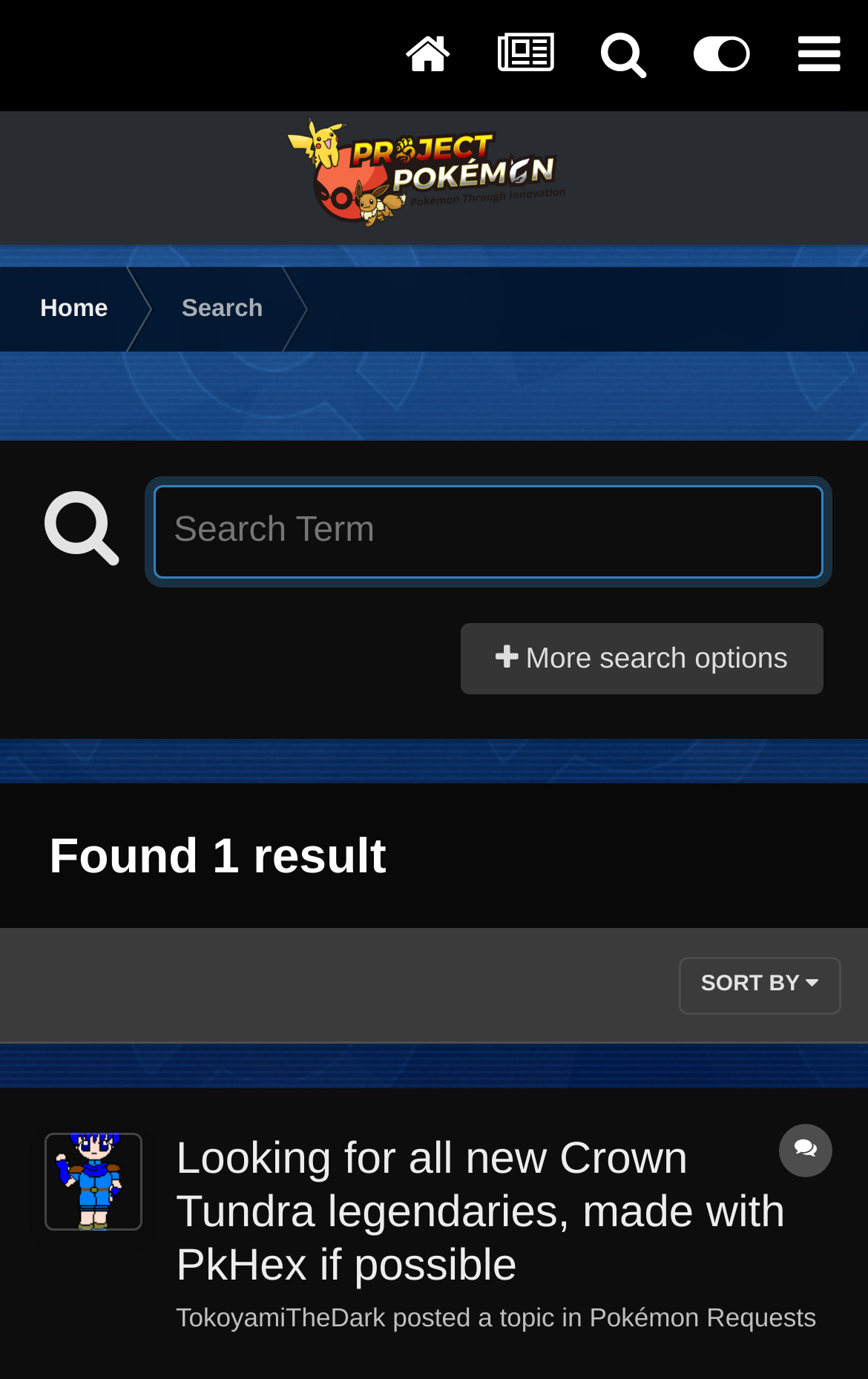Locate the bounding box coordinates of the element to click to perform the following action: 'View the topic 'Looking for all new Crown Tundra legendaries, made with PkHex if possible''. The coordinates should be given as four float values between 0 and 1, in the form of [left, top, right, bottom].

[0.203, 0.822, 0.949, 0.938]